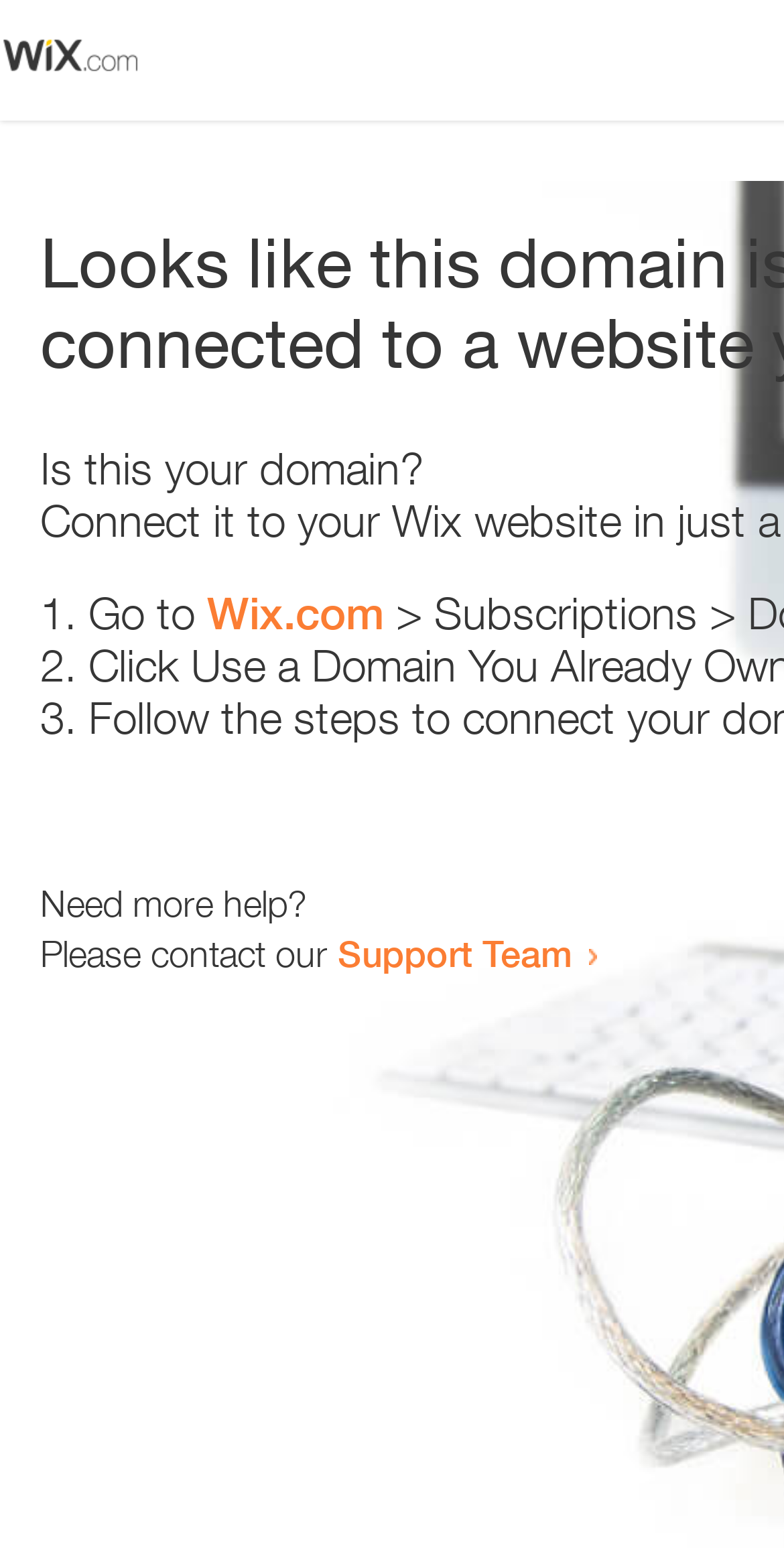Using a single word or phrase, answer the following question: 
What is the domain being referred to?

Wix.com